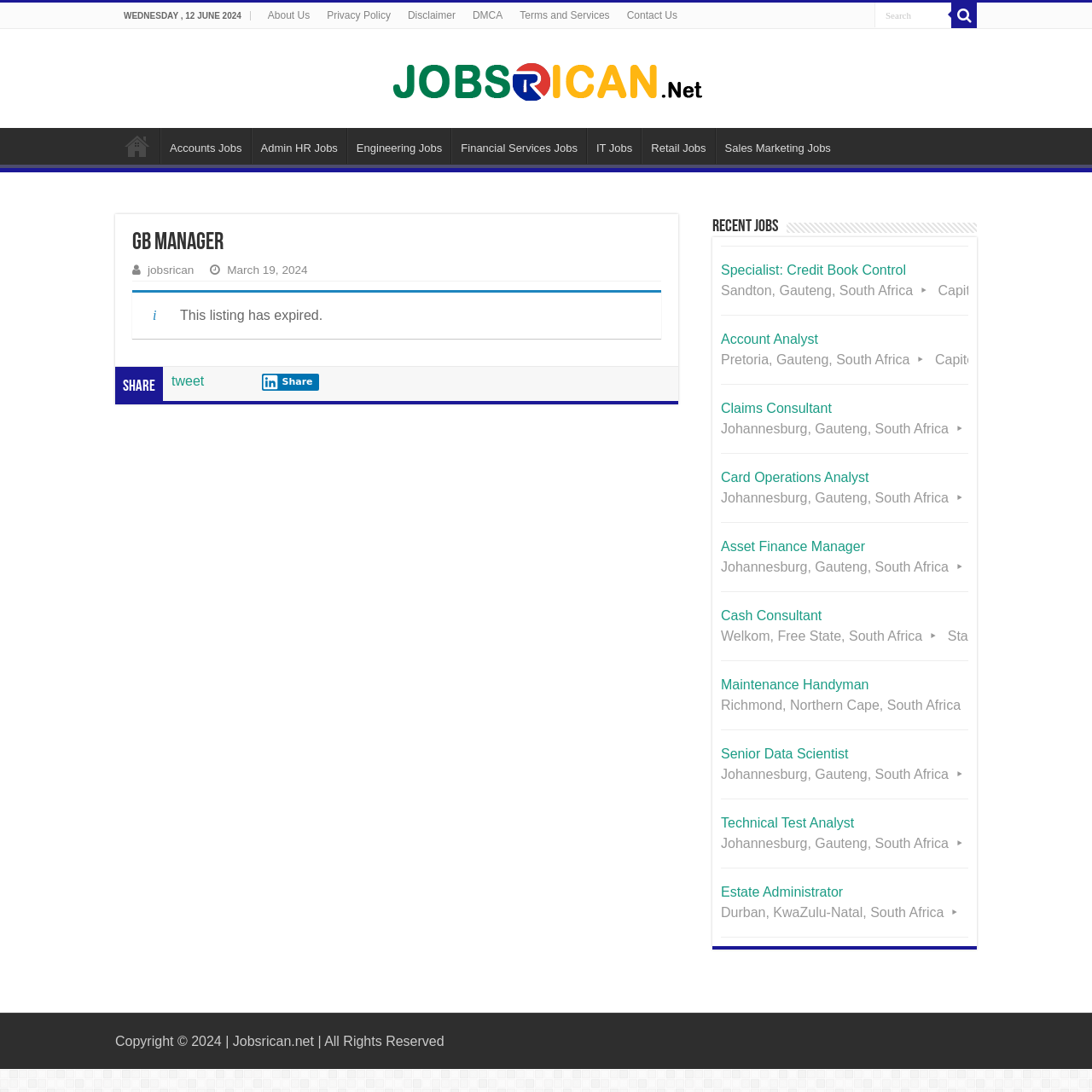What is the name of the company associated with the job listing 'Specialist: Credit Book Control Sandton, Gauteng, South Africa'?
Look at the webpage screenshot and answer the question with a detailed explanation.

I looked at the job listing section and found the job 'Specialist: Credit Book Control Sandton, Gauteng, South Africa'. The company associated with this job is Capitec Bank, which is mentioned in the job description.